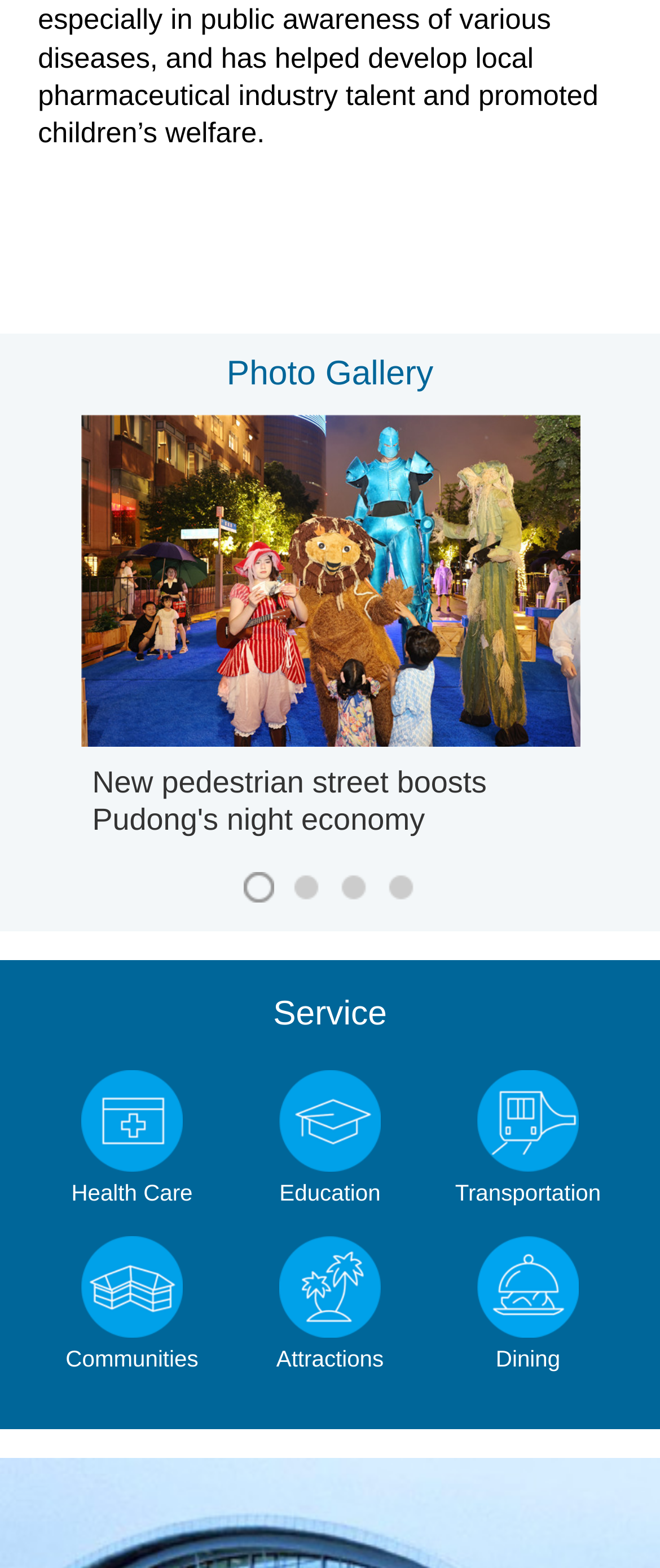How many pages of photos are there? Look at the image and give a one-word or short phrase answer.

4